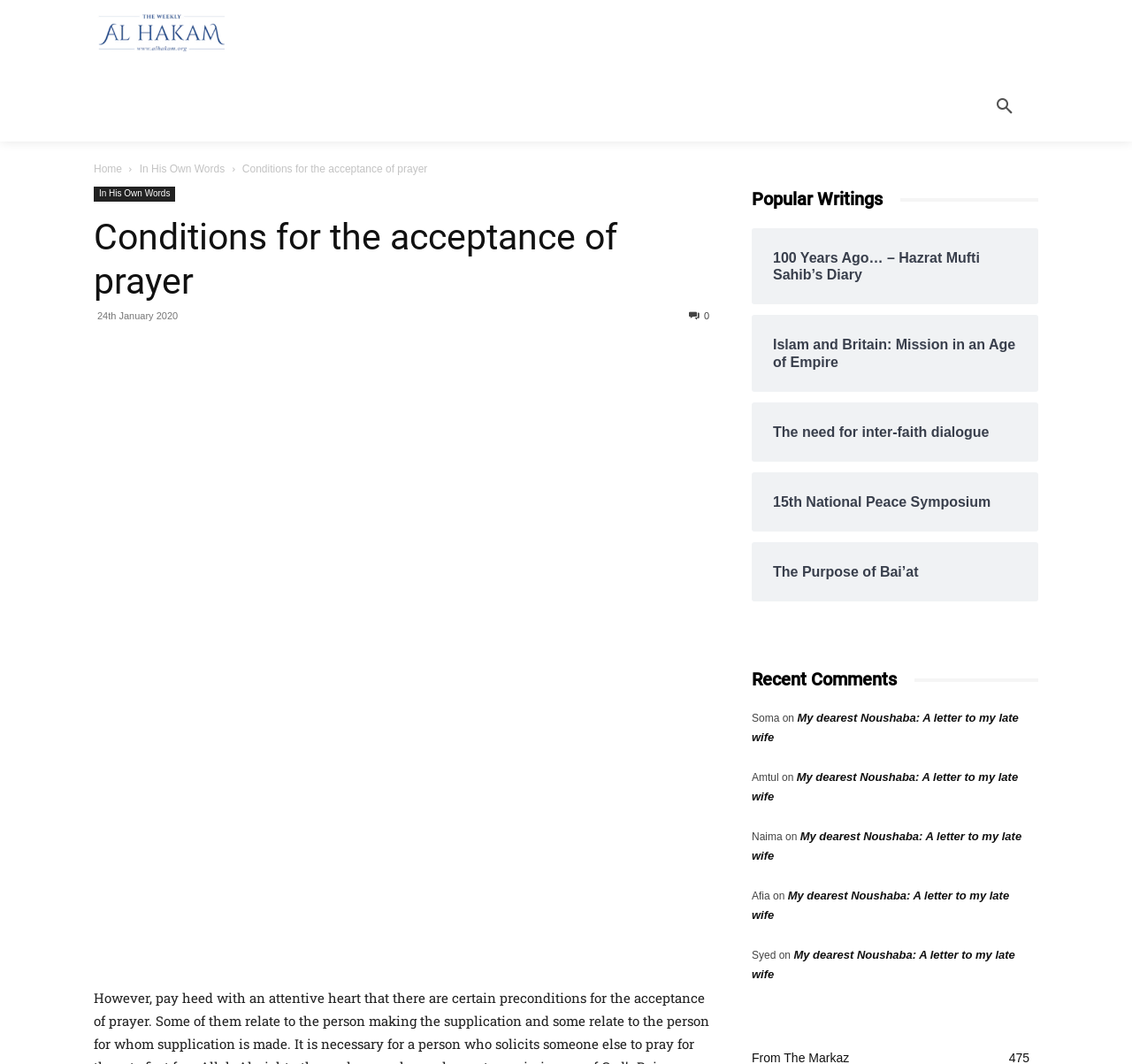Using floating point numbers between 0 and 1, provide the bounding box coordinates in the format (top-left x, top-left y, bottom-right x, bottom-right y). Locate the UI element described here: The need for inter-faith dialogue

[0.683, 0.398, 0.898, 0.414]